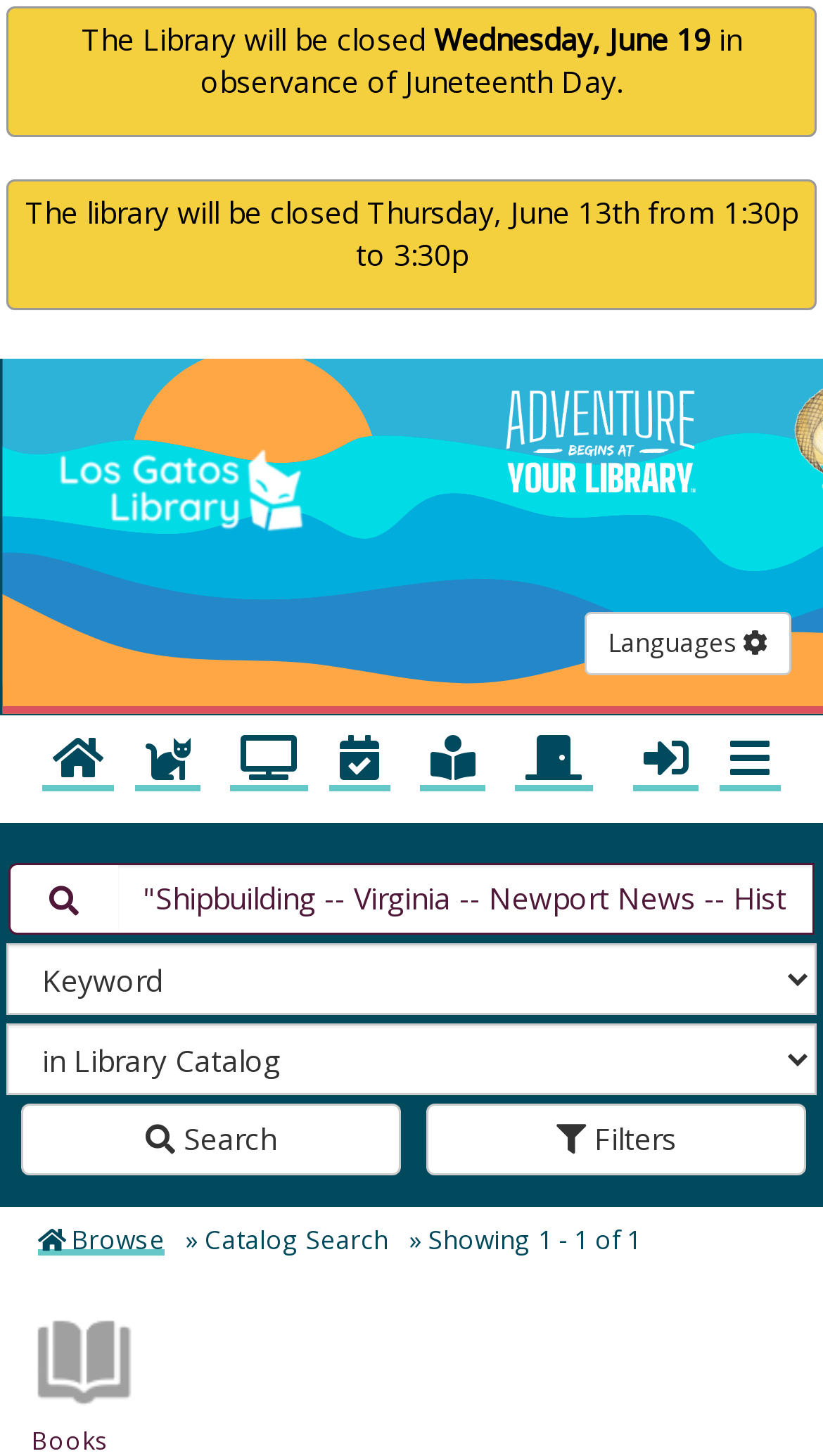How many search results are shown?
Give a comprehensive and detailed explanation for the question.

I found this information by looking at the text at the bottom of the page, which states 'Showing 1 - 1 of 1'. This indicates that there is only one search result.